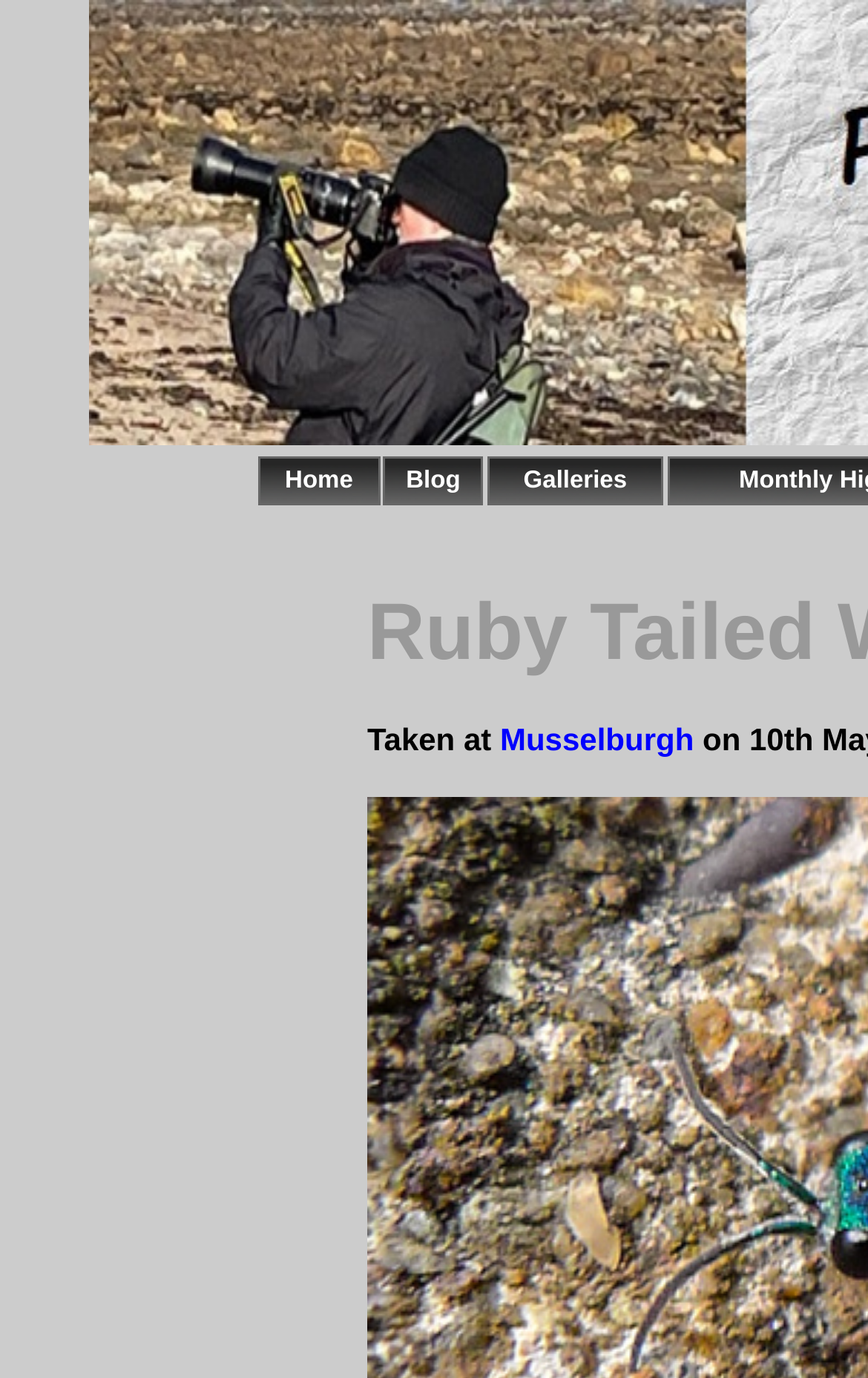Reply to the question with a brief word or phrase: How many main navigation links are there?

3